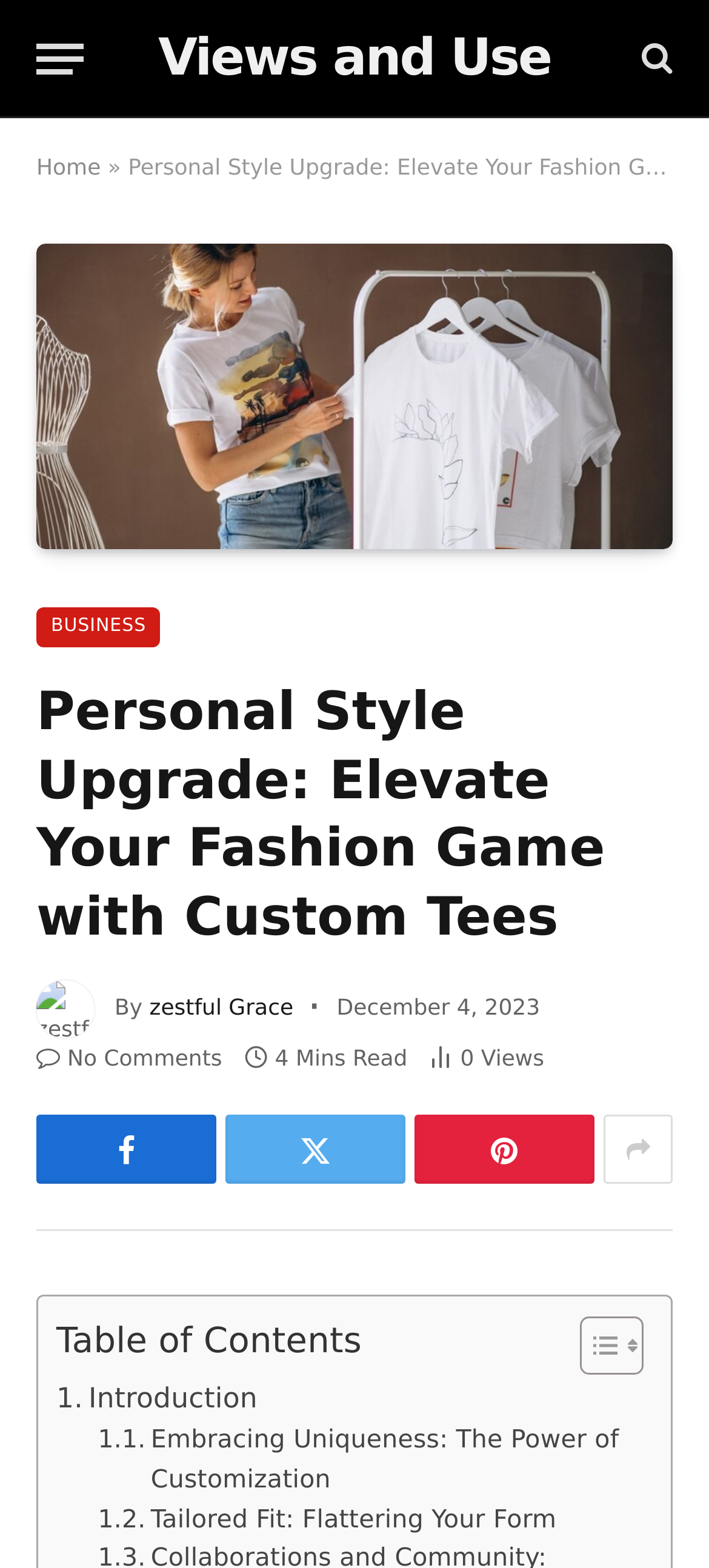How many article views are there?
Answer the question based on the image using a single word or a brief phrase.

0